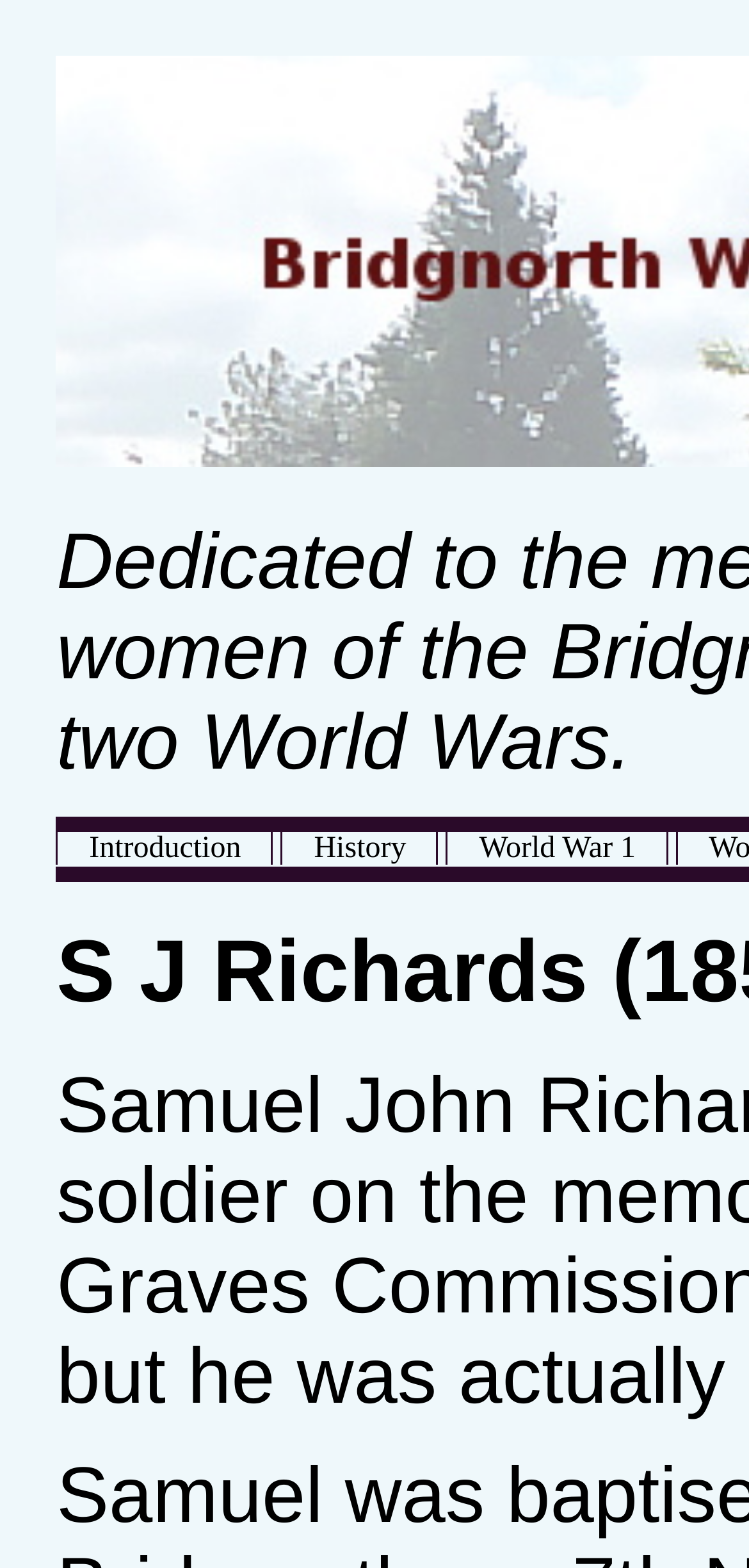Determine the bounding box for the described UI element: "Introduction".

[0.078, 0.526, 0.363, 0.557]